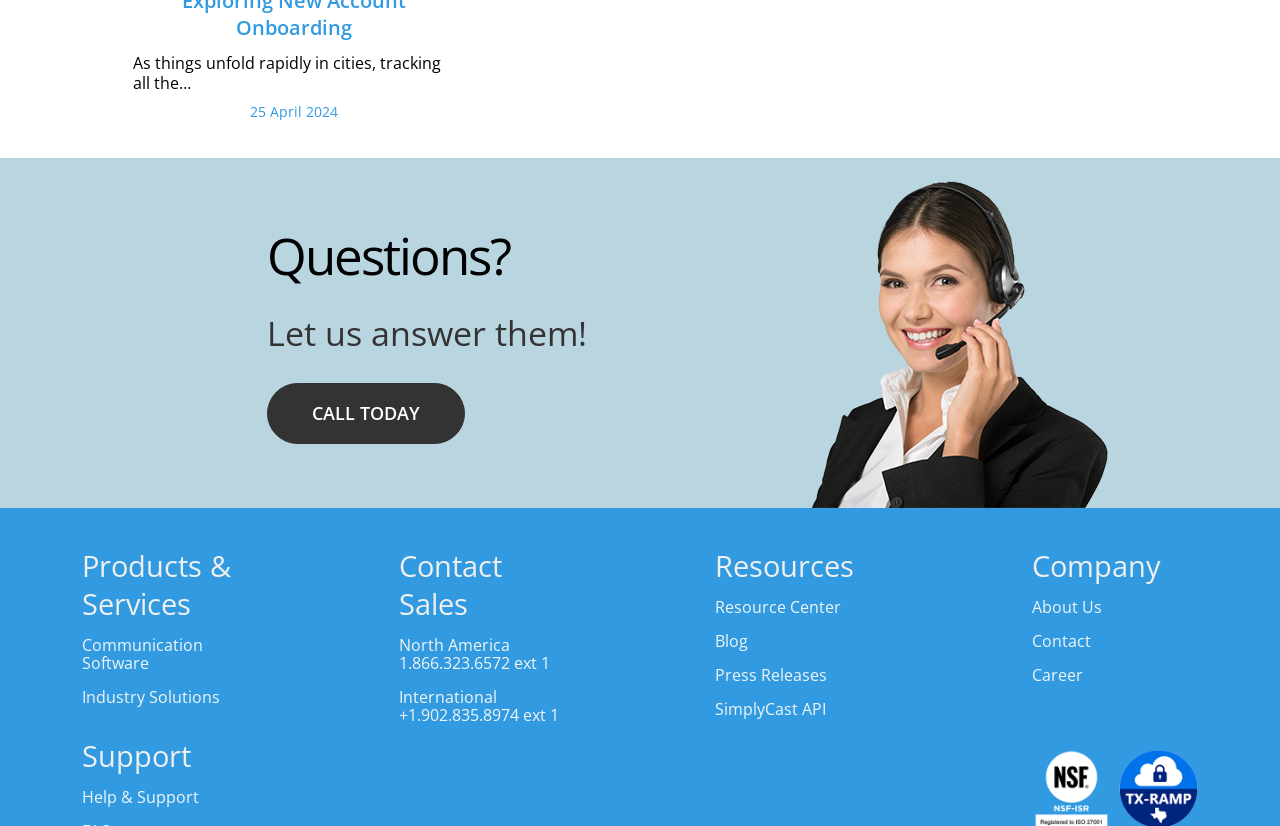Locate the bounding box coordinates of the element's region that should be clicked to carry out the following instruction: "Learn About Us". The coordinates need to be four float numbers between 0 and 1, i.e., [left, top, right, bottom].

[0.806, 0.722, 0.861, 0.748]